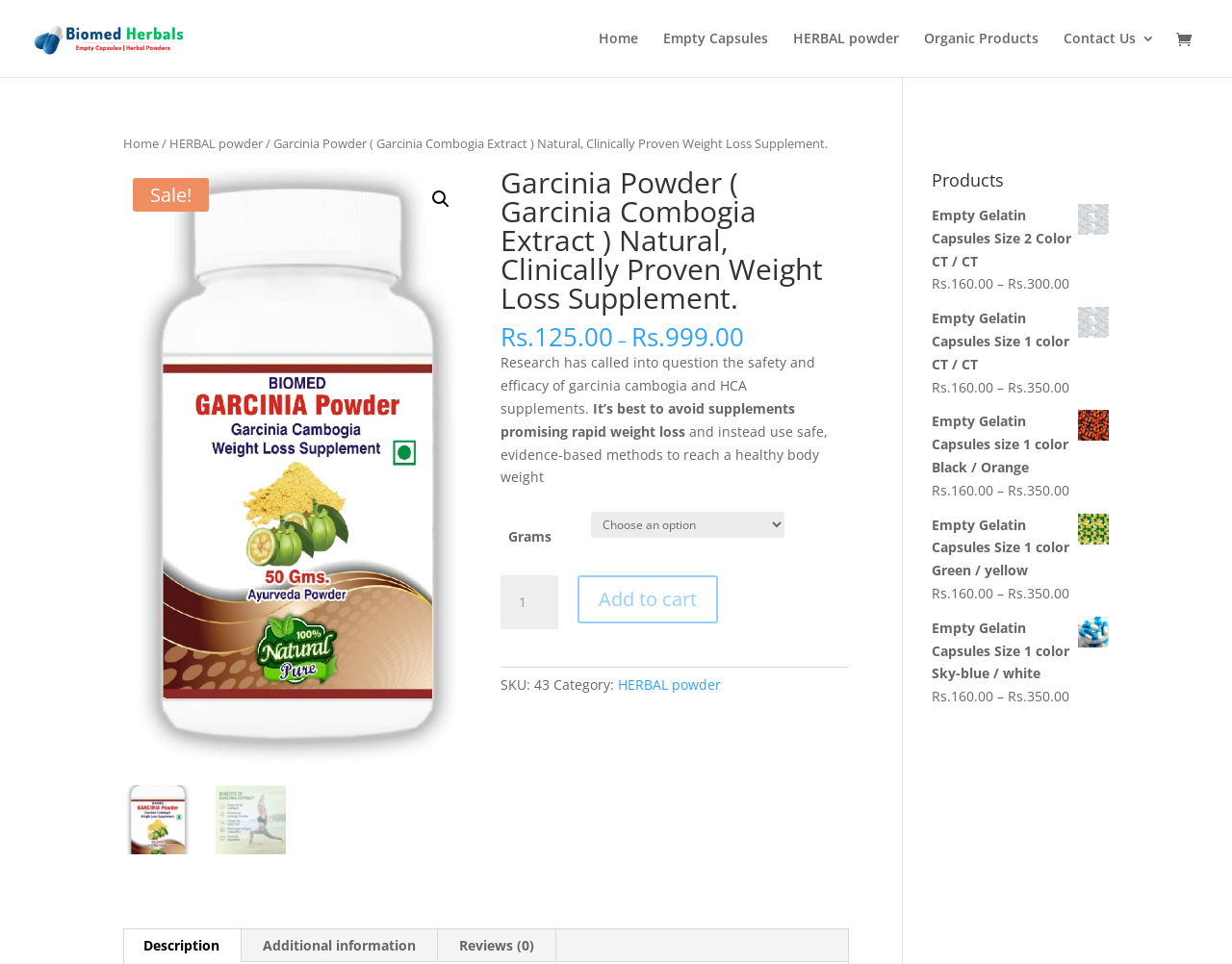Please answer the following question using a single word or phrase: 
What is the category of the product?

HERBAL powder